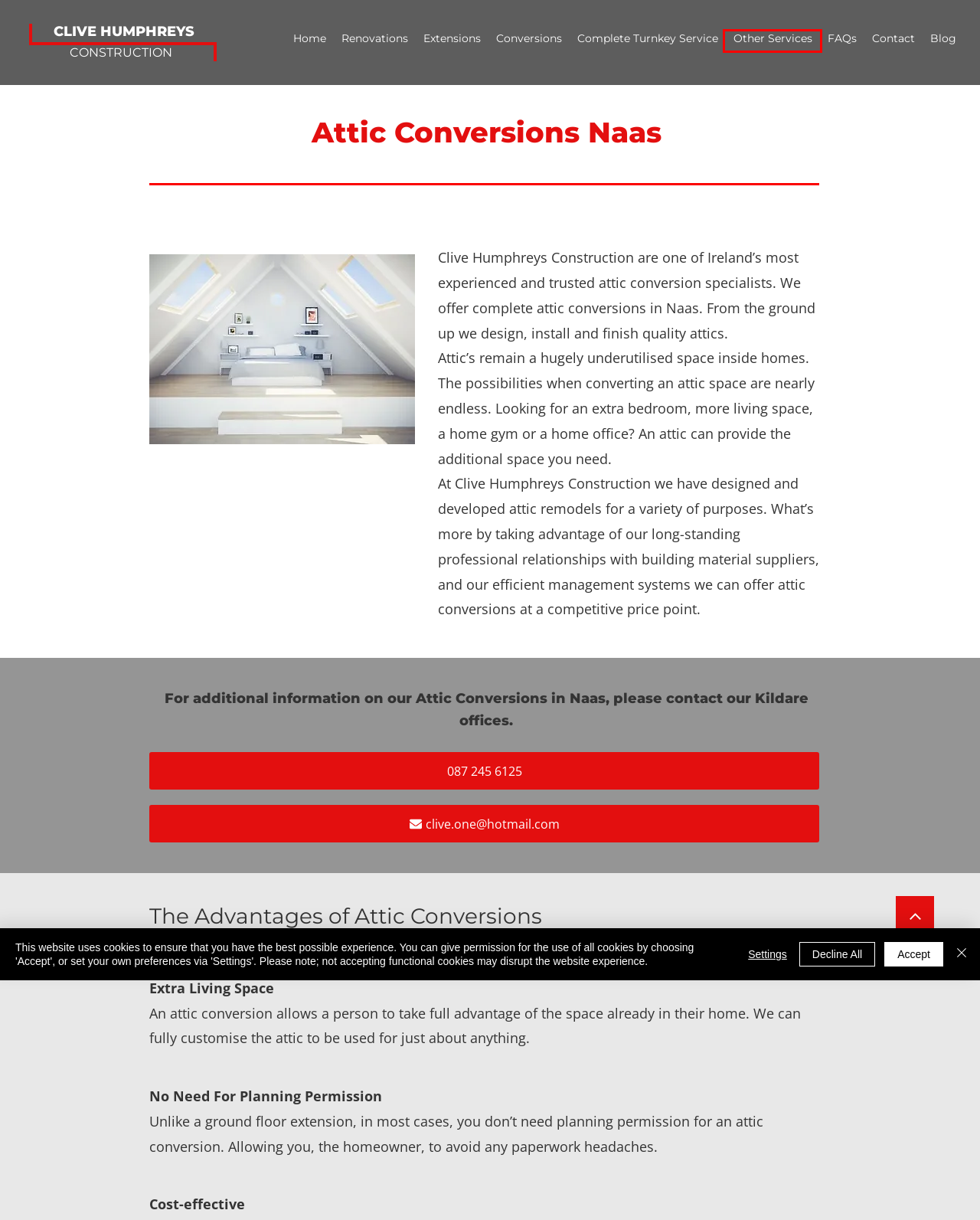A screenshot of a webpage is given, marked with a red bounding box around a UI element. Please select the most appropriate webpage description that fits the new page after clicking the highlighted element. Here are the candidates:
A. Other Services | Clive Humphreys Construction | Kildare
B. Extensions | Clive Humphreys Construction | Kildare
C. Blog | Clive Humphreys Construction | Kildare & Dublin
D. Contact | Clive Humphreys Construction | Co. Kildare
E. Turnkey Contractors|Clive Humphreys|Kildare
F. FAQs|Clive Humphries Construction|Kildare
G. Conversions | Clive Humphreys Construction | Kildare
H. Clive Humphreys Construction | Kildare & Dublin

A